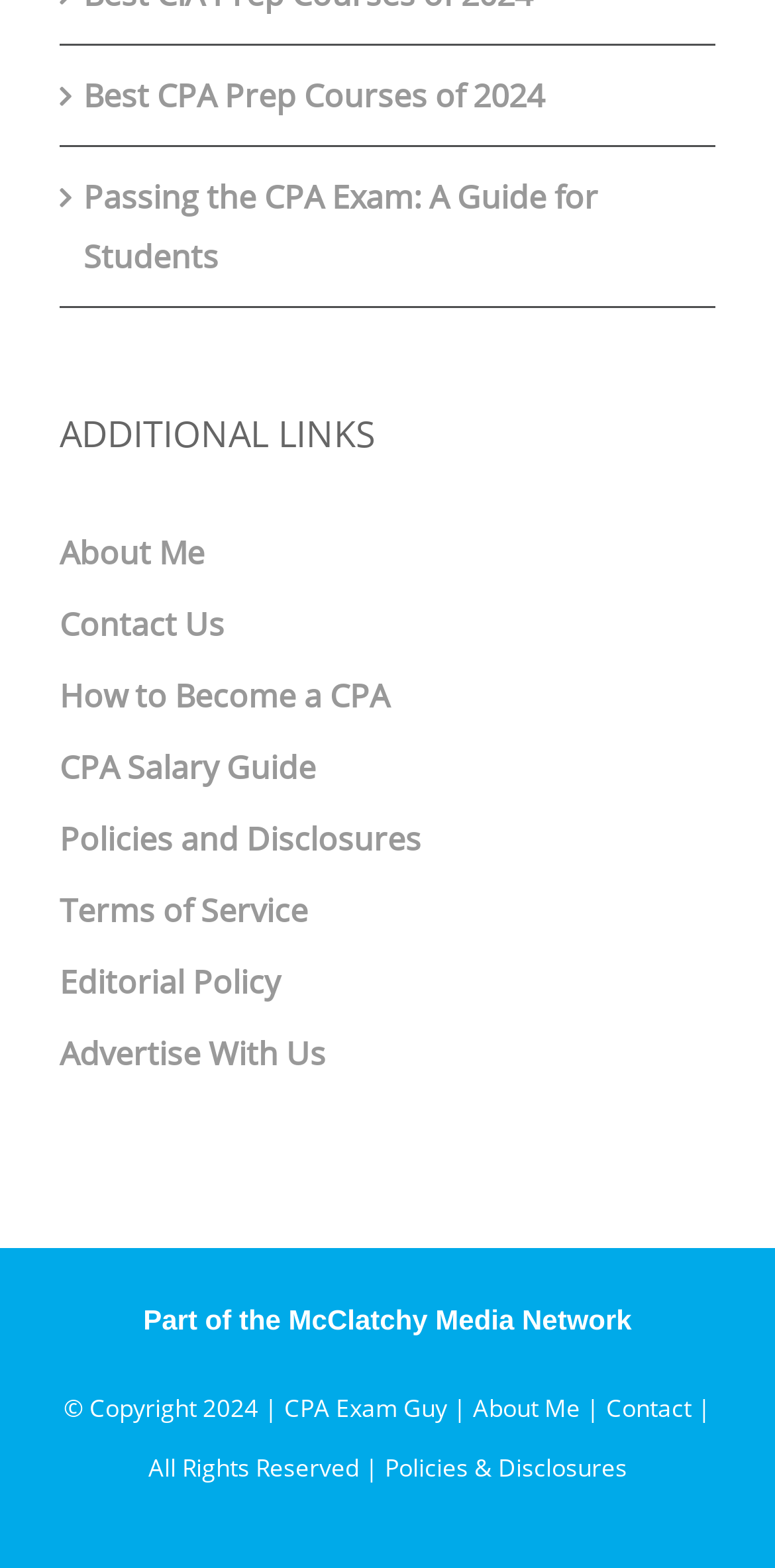Please give a one-word or short phrase response to the following question: 
What is the name of the network mentioned at the bottom of the page?

McClatchy Media Network